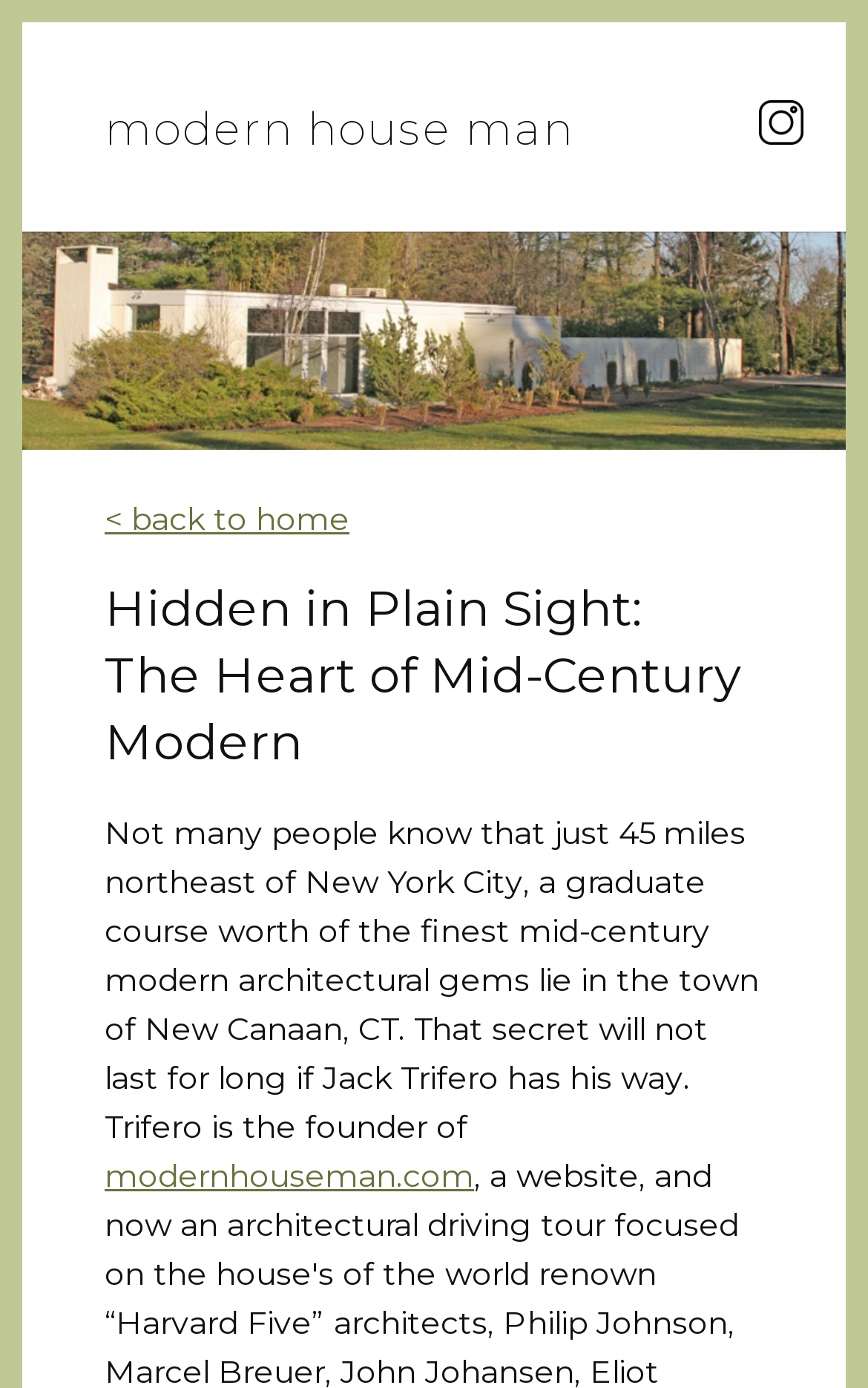Offer a meticulous caption that includes all visible features of the webpage.

The webpage is about modern house tours in New Canaan, CT, with a focus on mid-century modern architectural gems. At the top left of the page, there is a link to "Modern House Man" and another link to the right of it, accompanied by a small image. Below these links, there is a large image that spans almost the entire width of the page, with a caption "new canaan moderns: a driving tour".

On the left side of the page, there is a link to go back to the home page, labeled as "< back to home". Next to it, there is a heading that reads "Hidden in Plain Sight: The Heart of Mid-Century Modern". Below the heading, there is a paragraph of text that describes the town of New Canaan, CT, and its hidden modern architectural gems. The text mentions Jack Trifero, the founder of Modern House Man, who aims to reveal these secrets.

At the bottom left of the page, there is a link to "modernhouseman.com". Overall, the page has a simple layout with a focus on showcasing the beauty of modern architecture in New Canaan, CT.